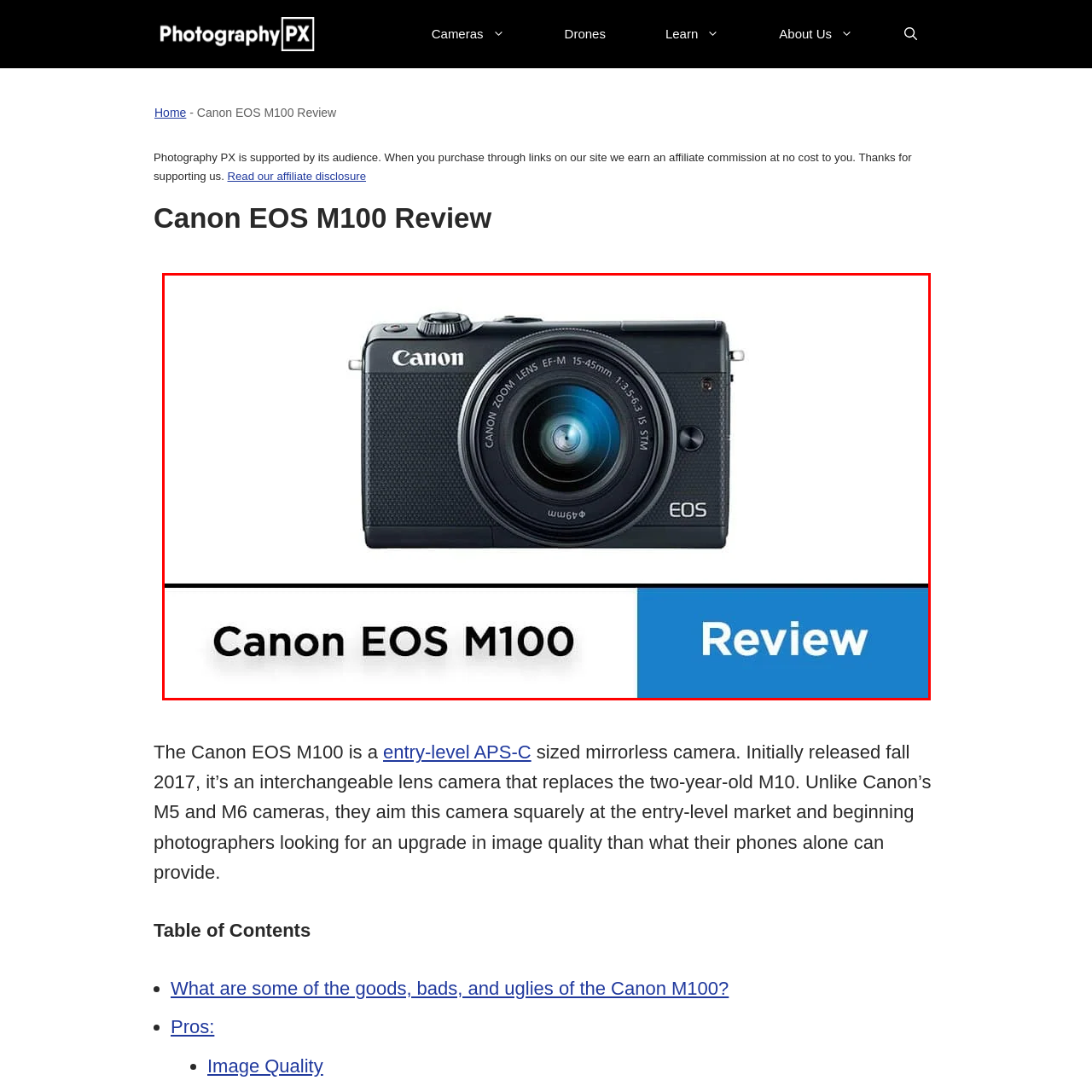View the portion of the image within the red bounding box and answer this question using a single word or phrase:
What is the name of the camera displayed?

Canon EOS M100